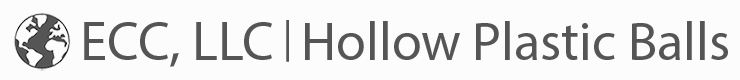What is the purpose of the hollow plastic balls? Based on the screenshot, please respond with a single word or phrase.

Providing effective solutions